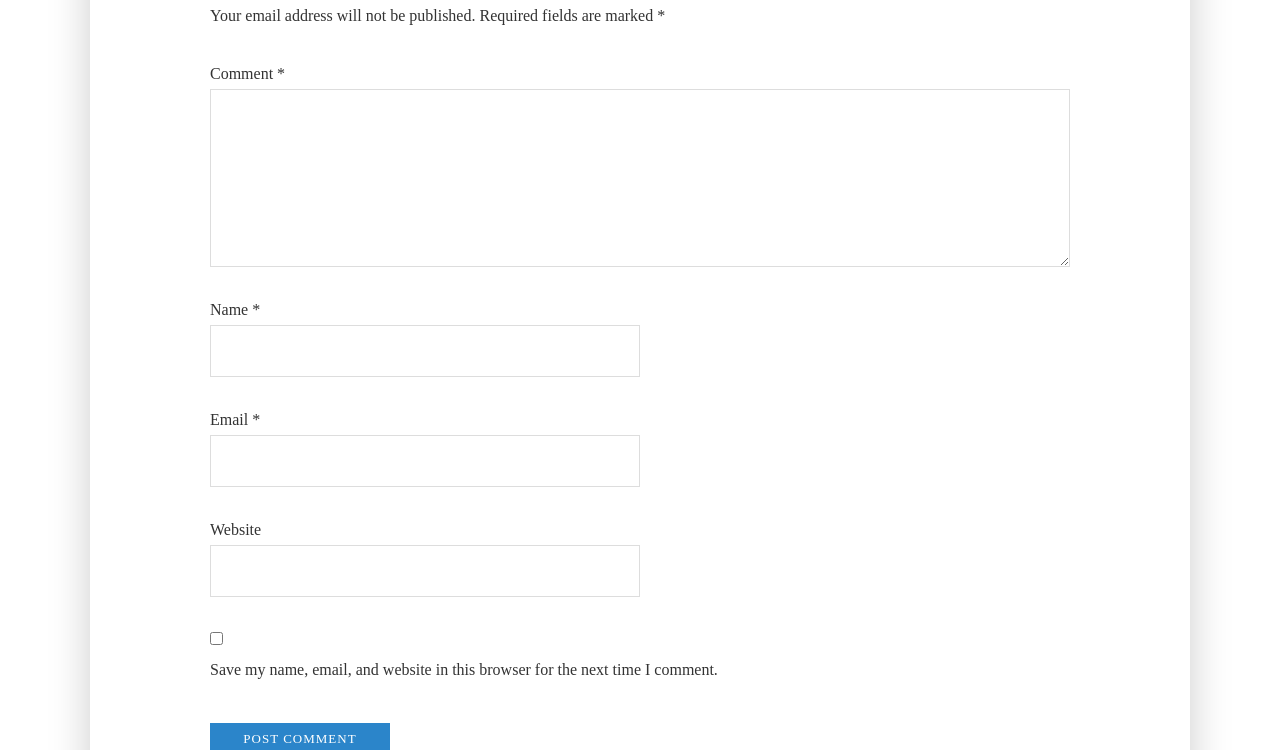Provide a one-word or short-phrase response to the question:
What is the purpose of the asterisk symbol?

Required field